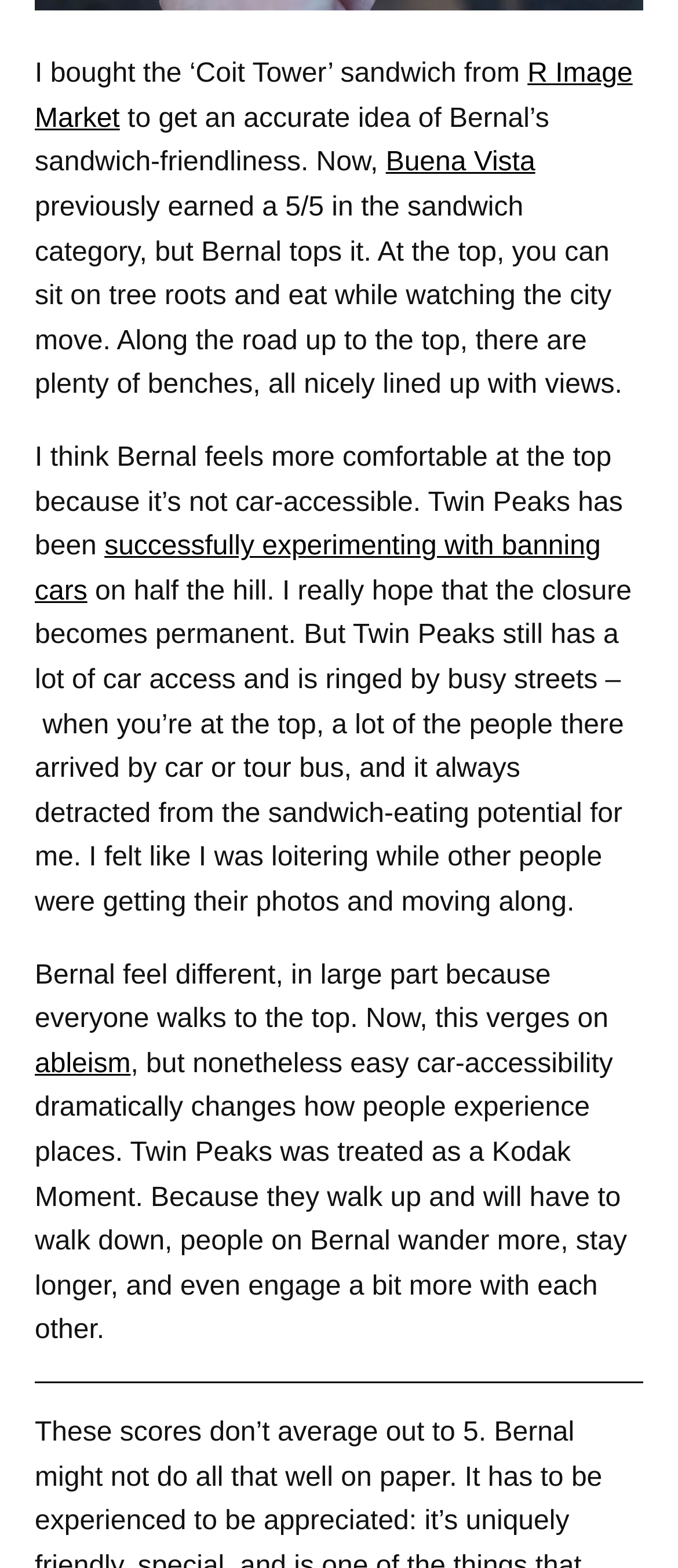Please answer the following question using a single word or phrase: 
What is the orientation of the separator?

Horizontal